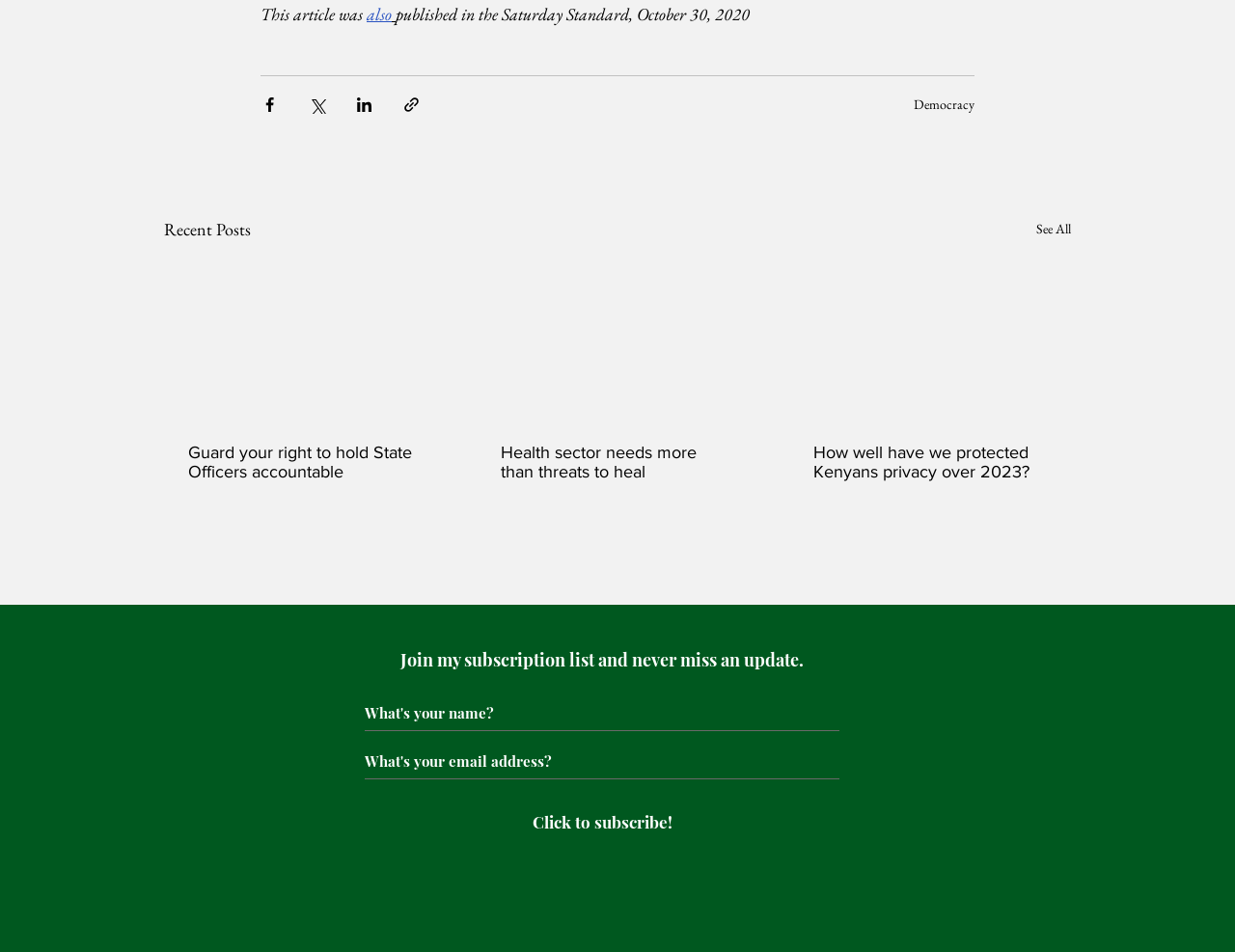Bounding box coordinates must be specified in the format (top-left x, top-left y, bottom-right x, bottom-right y). All values should be floating point numbers between 0 and 1. What are the bounding box coordinates of the UI element described as: also

[0.297, 0.003, 0.317, 0.026]